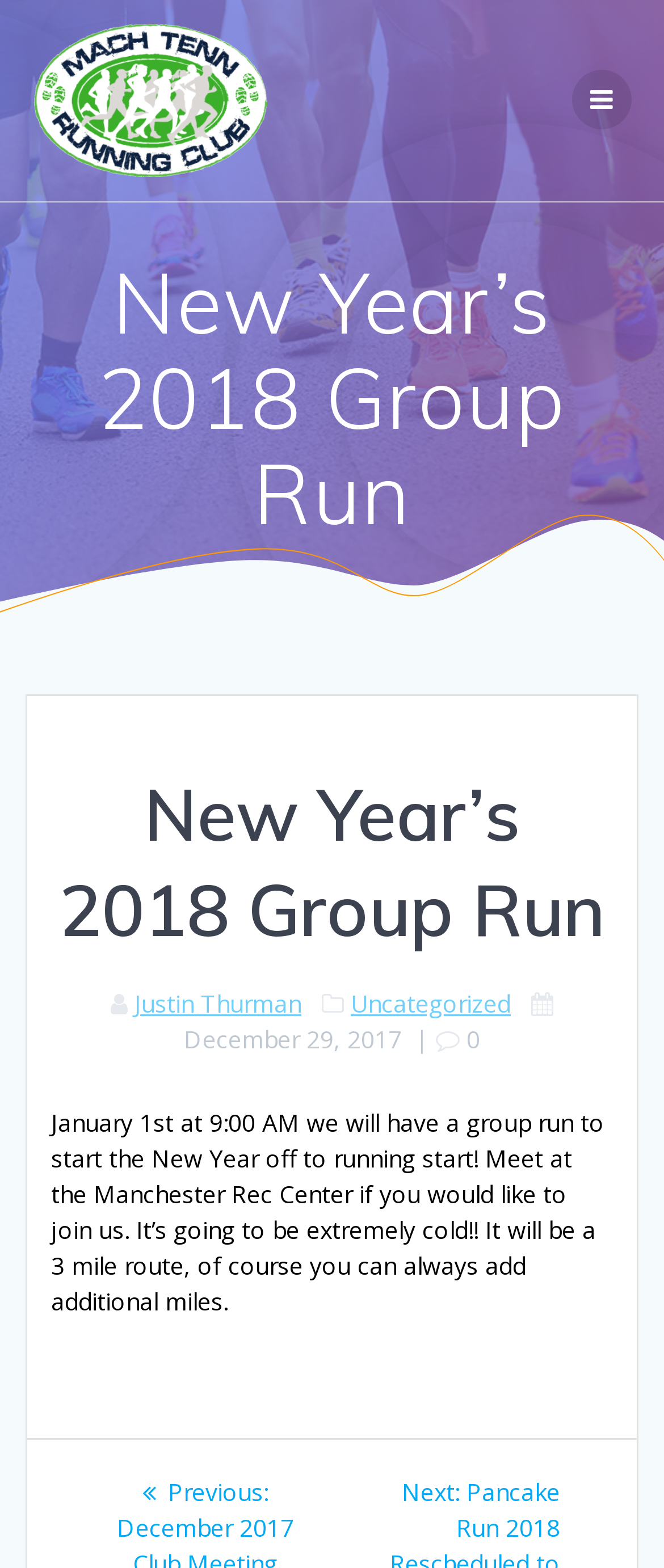Who is the author of the post?
Use the information from the image to give a detailed answer to the question.

I found the answer by looking at the link element with the text 'Justin Thurman' which is located below the heading 'New Year’s 2018 Group Run'.